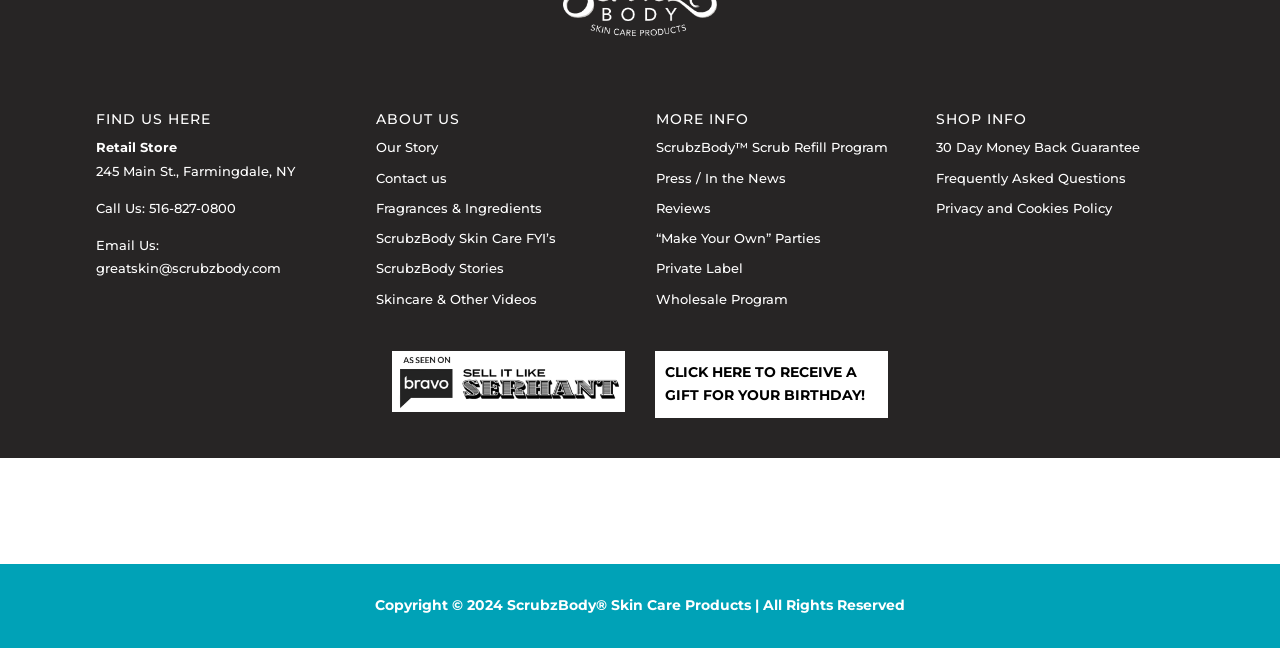Locate the bounding box coordinates of the clickable area needed to fulfill the instruction: "Read about Our Story".

[0.294, 0.215, 0.342, 0.24]